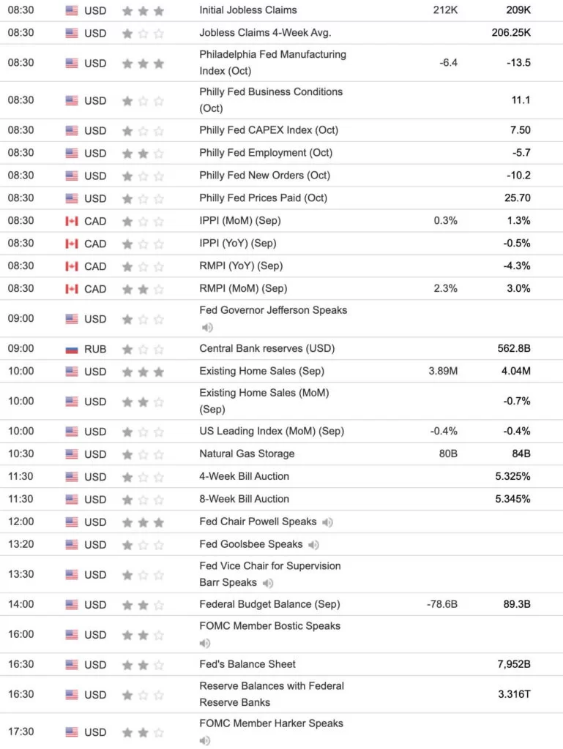Please answer the following question using a single word or phrase: 
Who can influence global economic decisions?

Fed Chair Powell